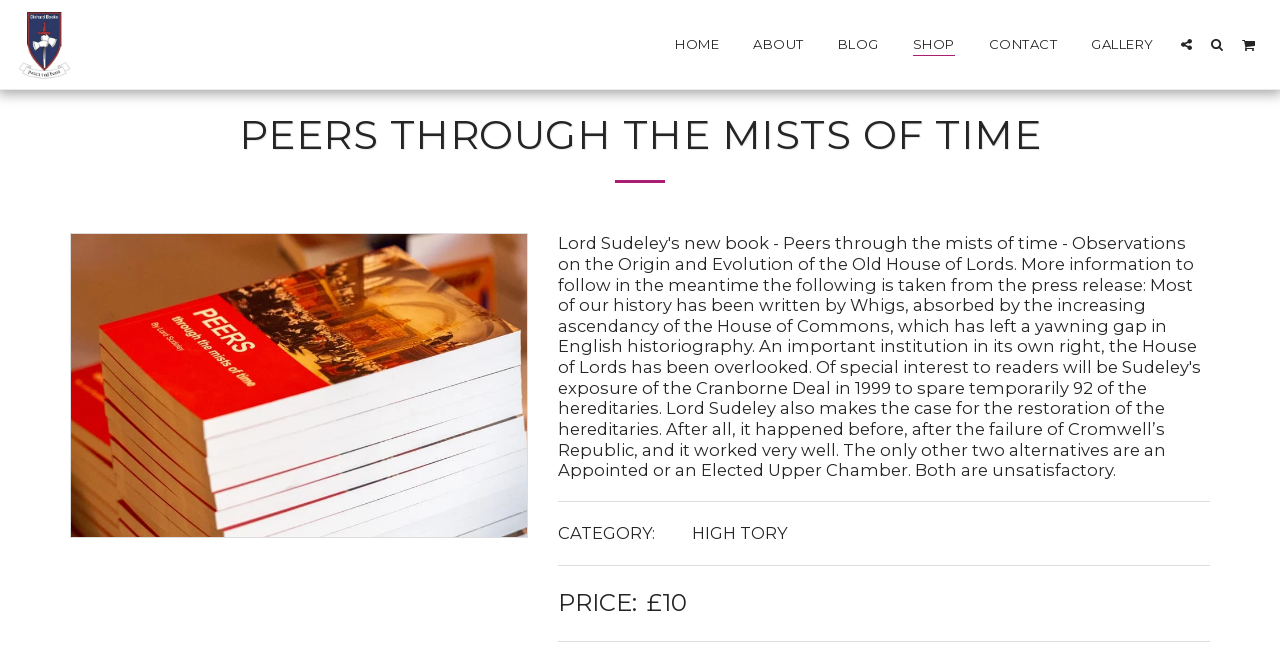Determine the heading of the webpage and extract its text content.

PEERS THROUGH THE MISTS OF TIME